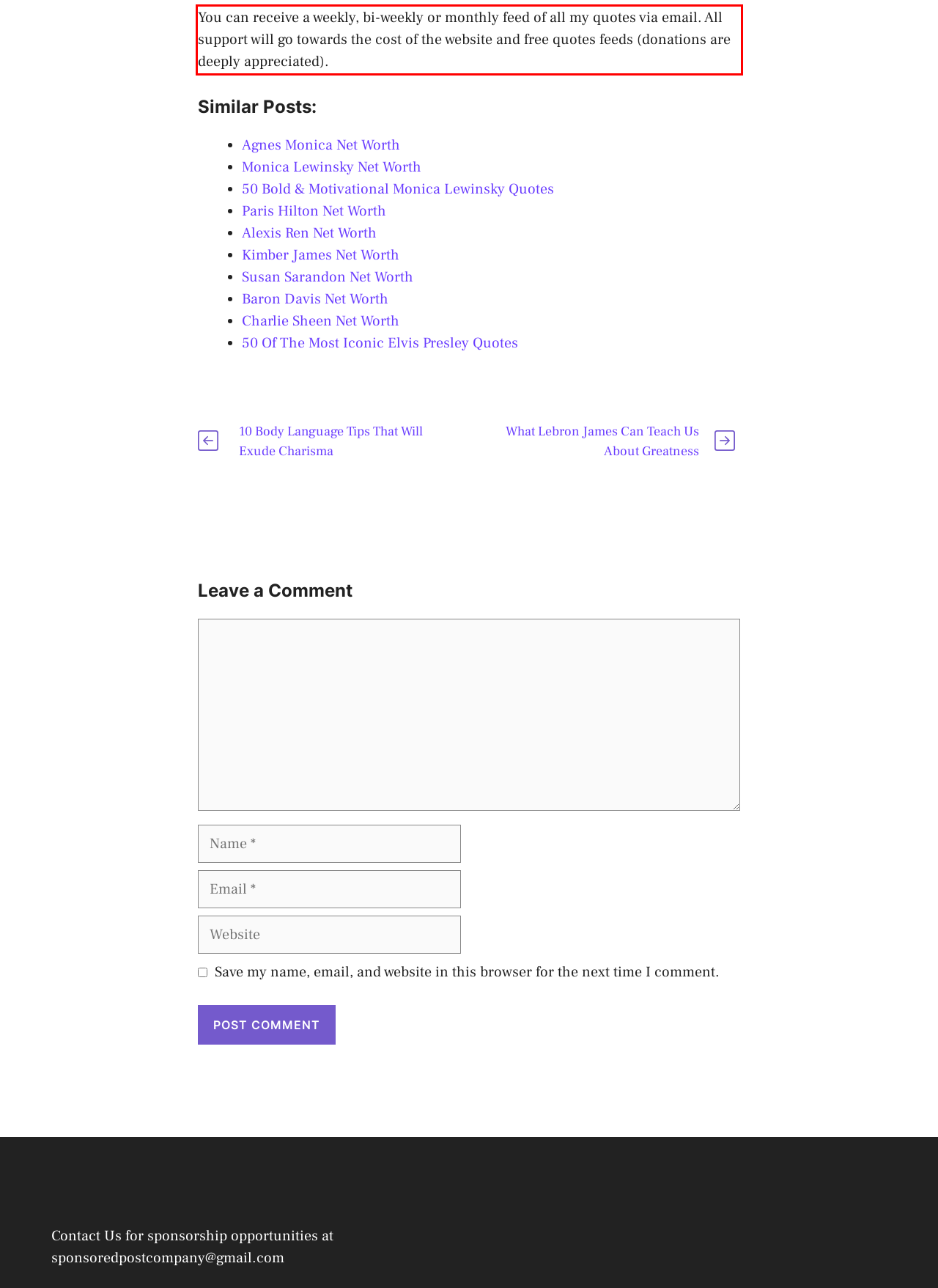Your task is to recognize and extract the text content from the UI element enclosed in the red bounding box on the webpage screenshot.

You can receive a weekly, bi-weekly or monthly feed of all my quotes via email. All support will go towards the cost of the website and free quotes feeds (donations are deeply appreciated).